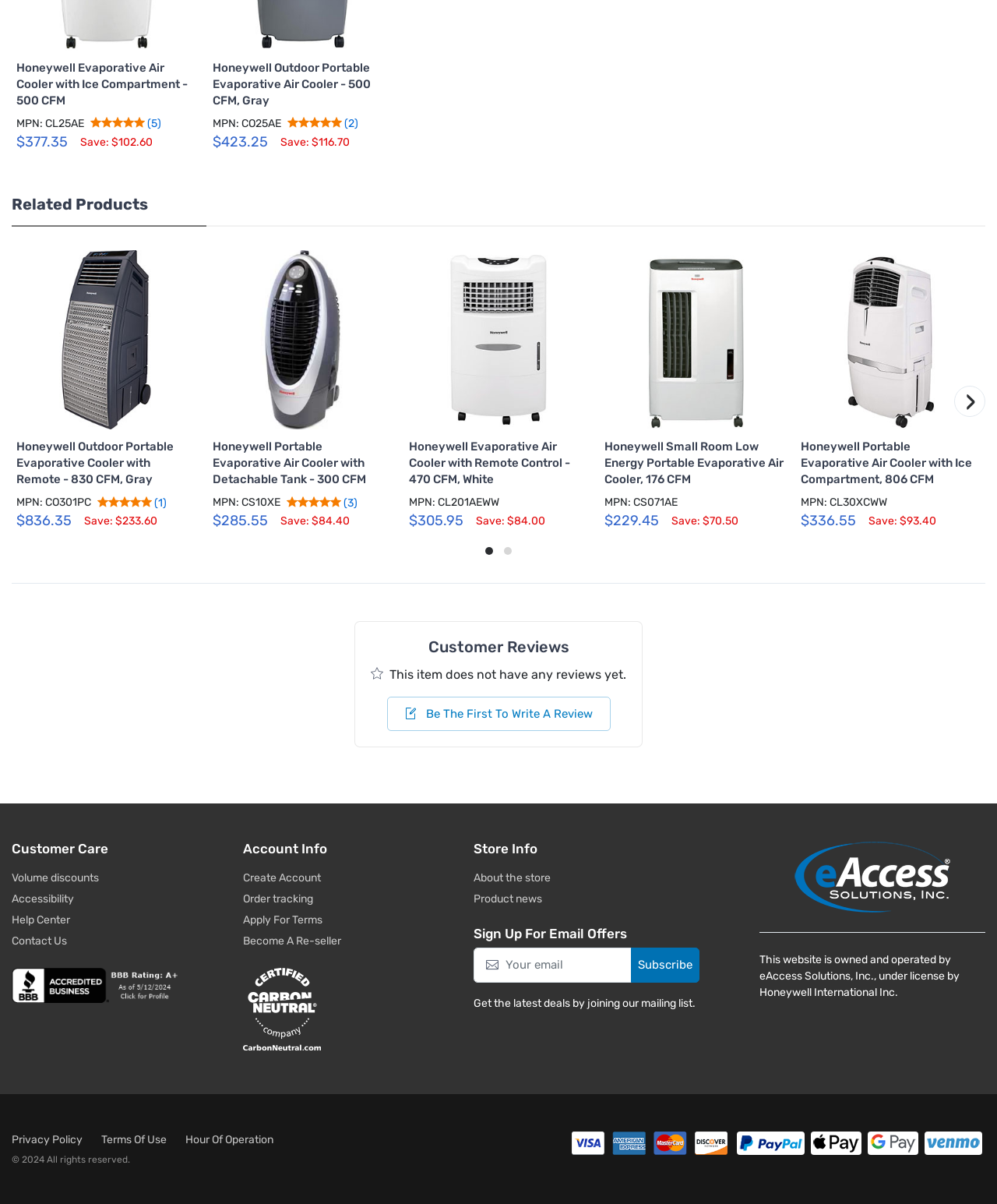Identify the bounding box coordinates of the region I need to click to complete this instruction: "Click on the 'Previous' button".

[0.012, 0.32, 0.043, 0.346]